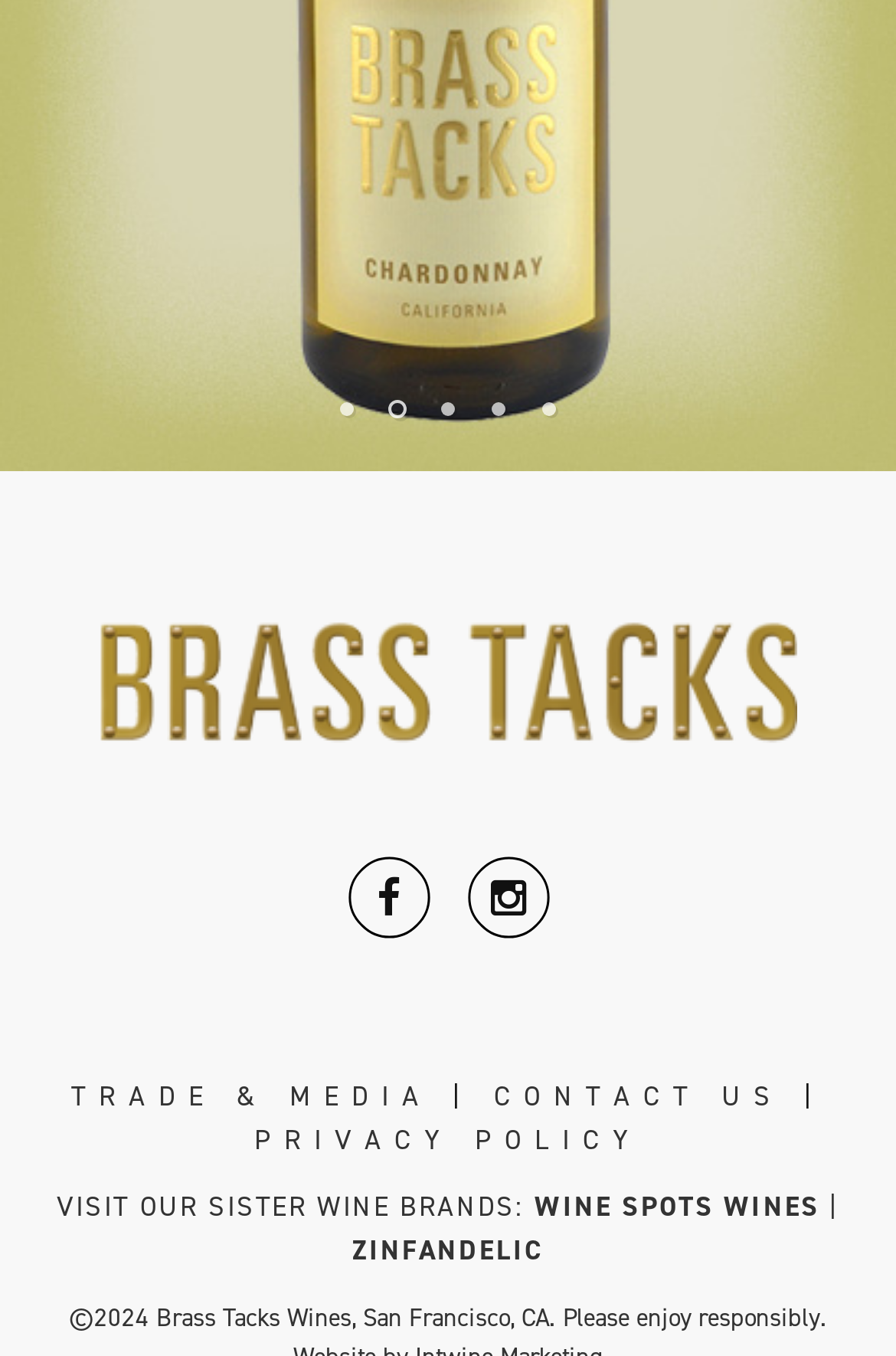Identify the bounding box coordinates of the section to be clicked to complete the task described by the following instruction: "Visit Brass Tacks California Wines". The coordinates should be four float numbers between 0 and 1, formatted as [left, top, right, bottom].

[0.11, 0.491, 0.89, 0.518]